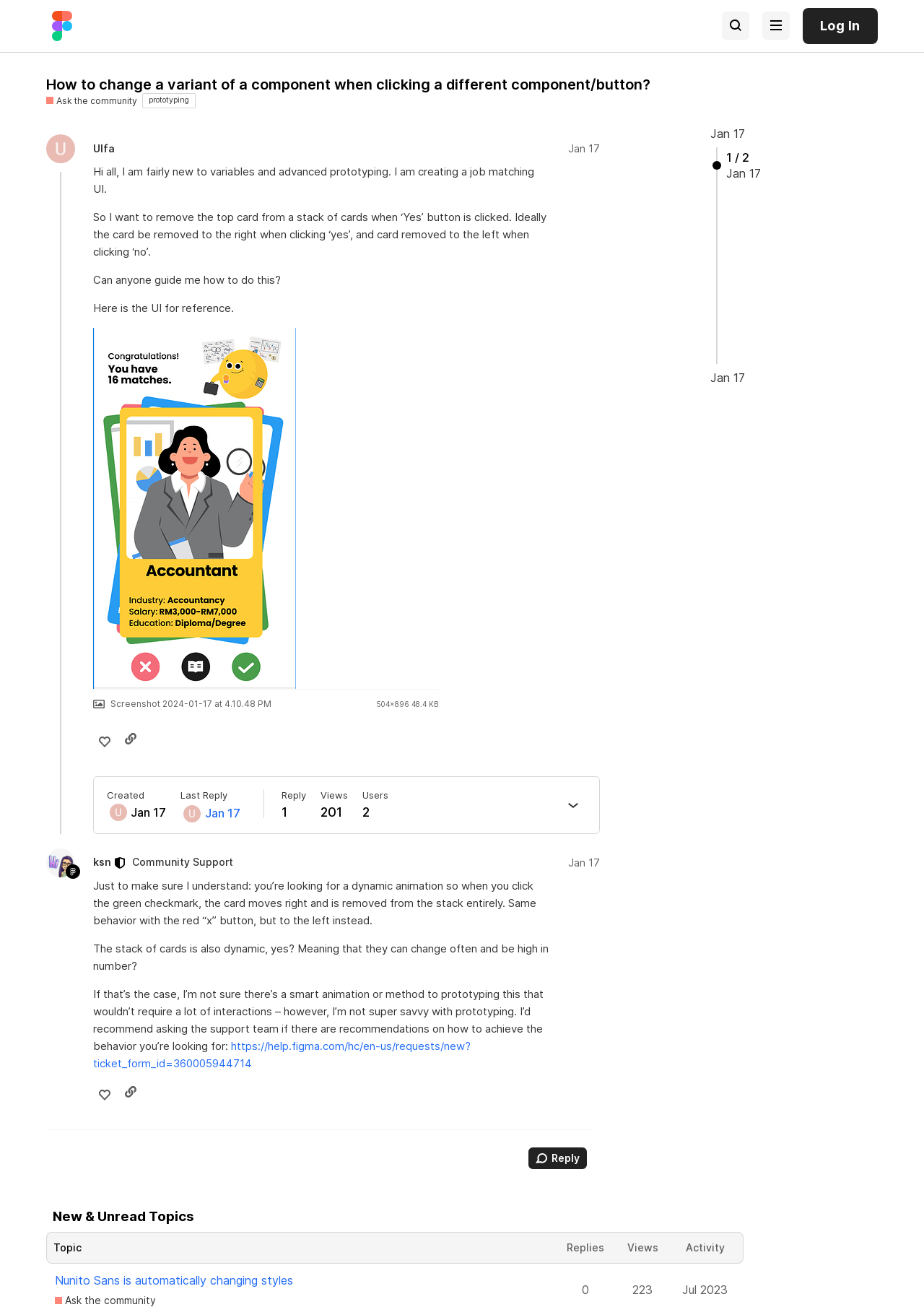Specify the bounding box coordinates of the area to click in order to follow the given instruction: "View TRAINING resources."

None